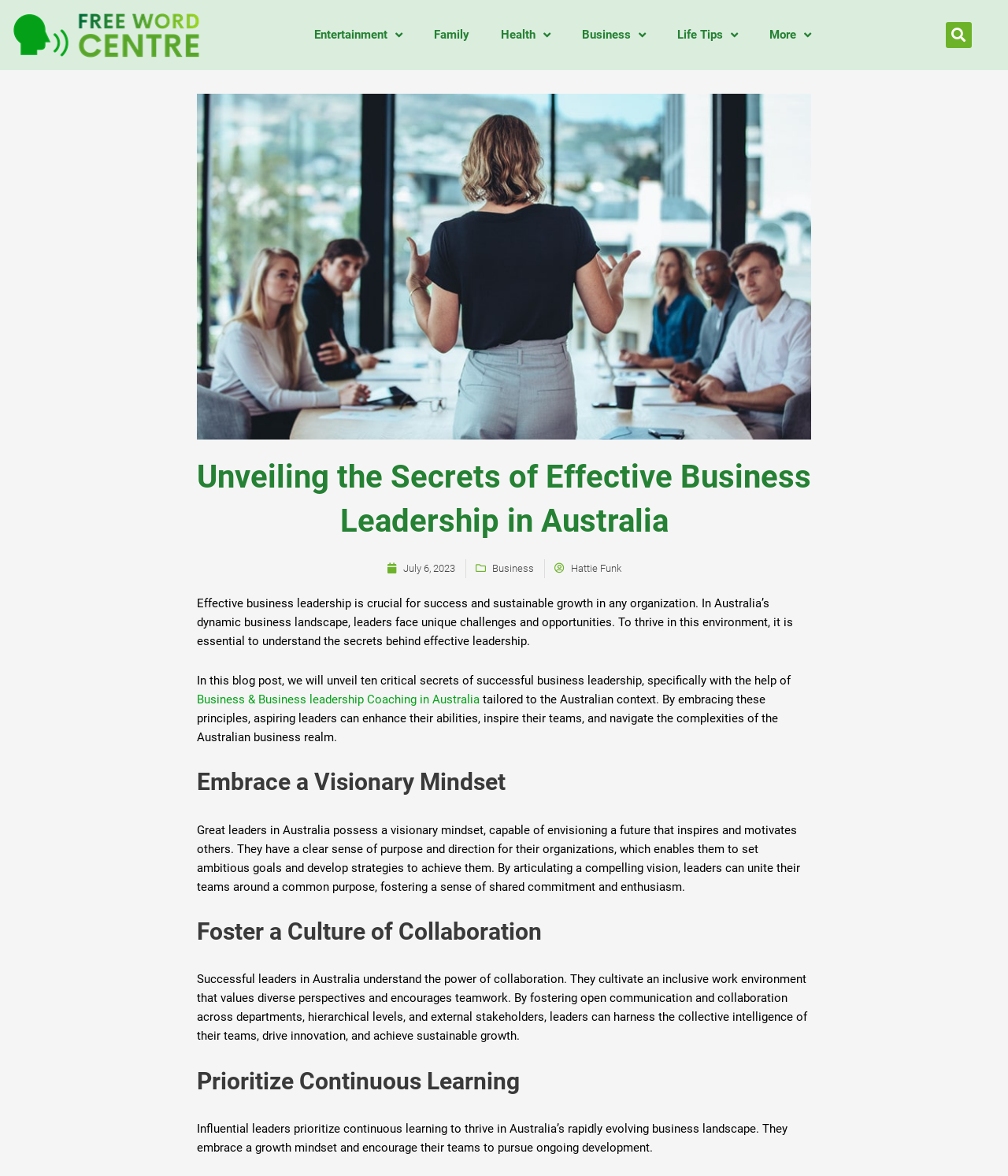Use a single word or phrase to answer this question: 
How many menu toggles are present?

5